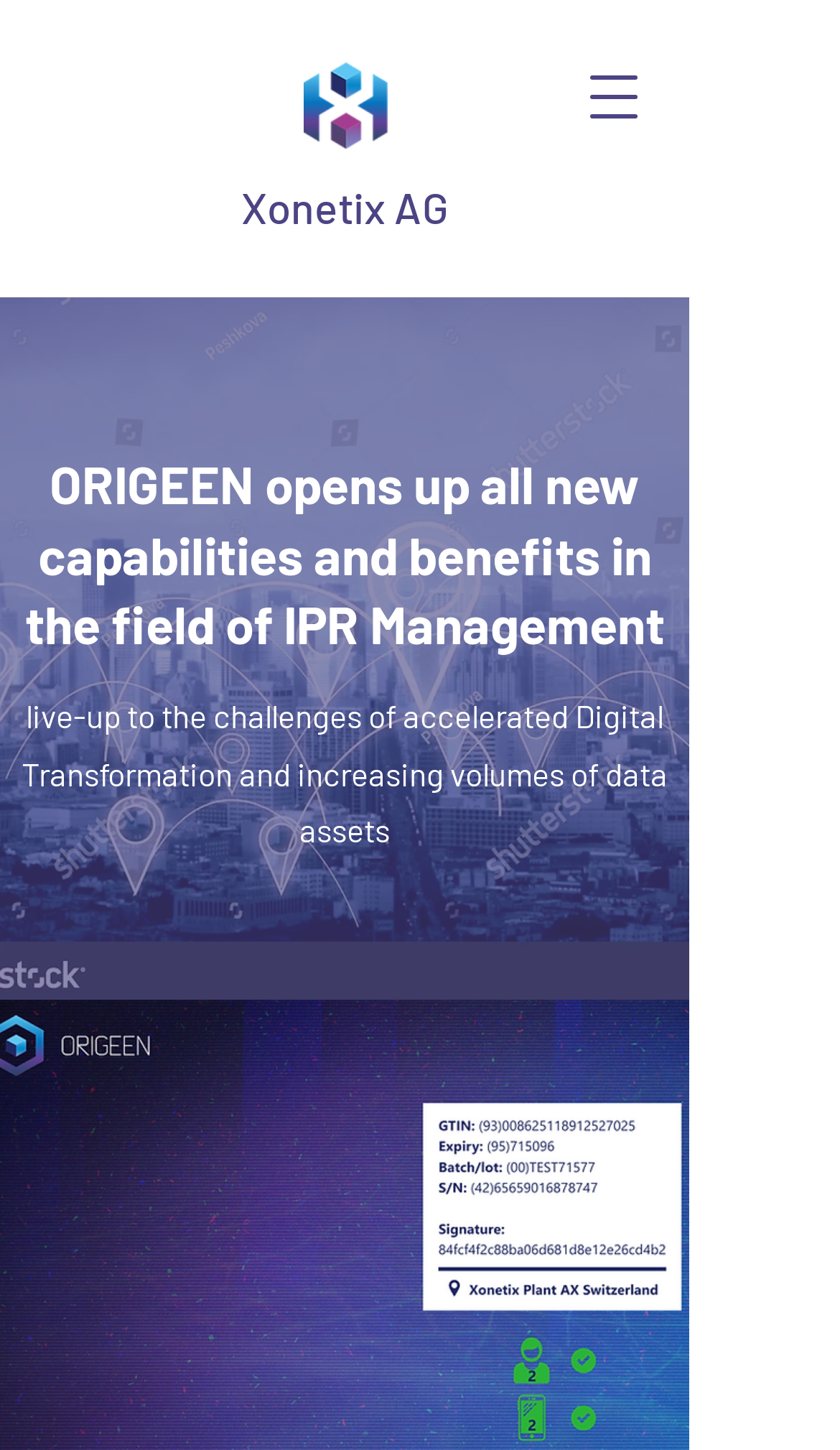What is the purpose of the button on the top right?
Based on the screenshot, answer the question with a single word or phrase.

Open navigation menu